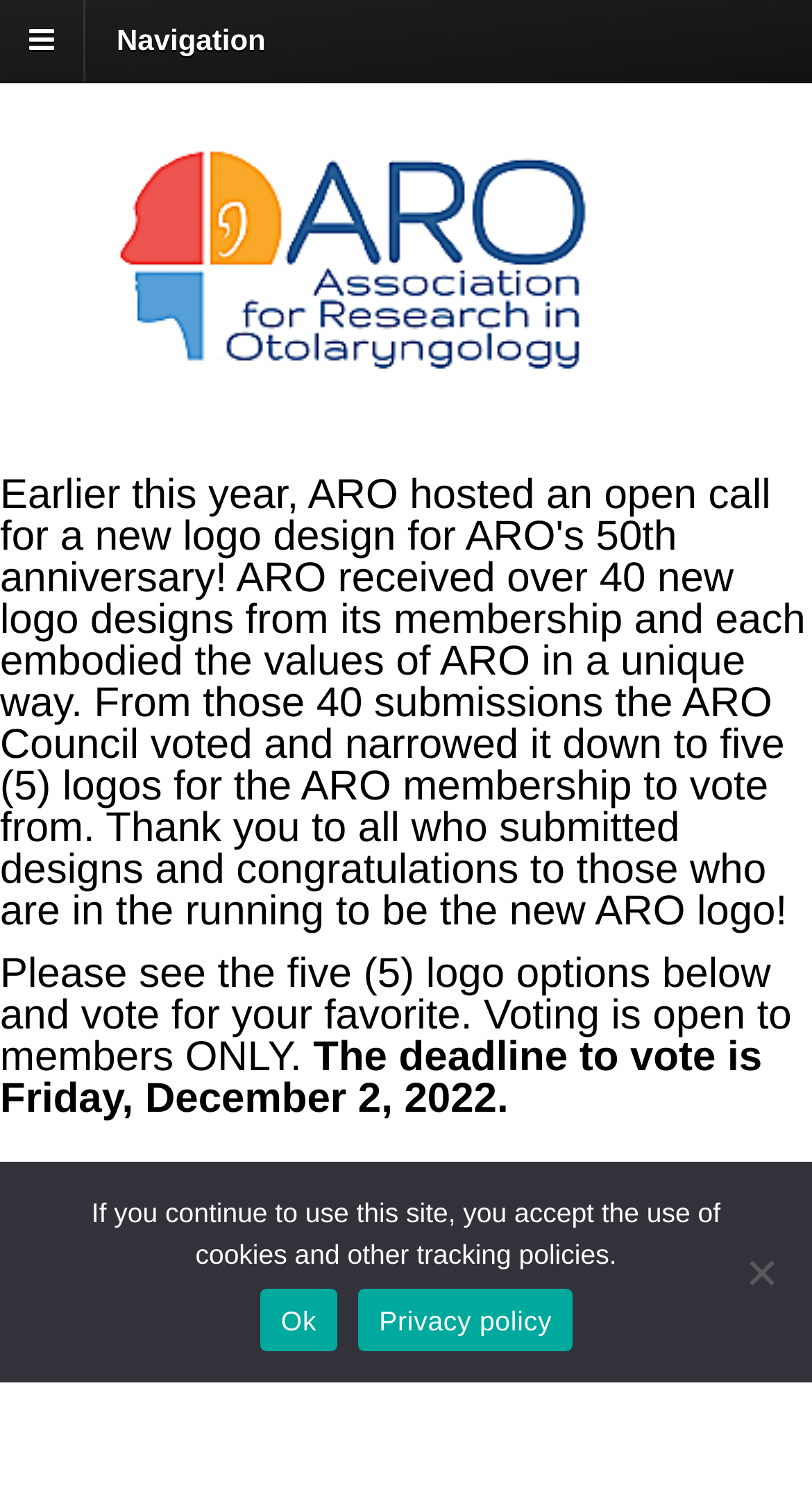Using the description "VOTE HERE!", locate and provide the bounding box of the UI element.

[0.288, 0.816, 0.712, 0.879]